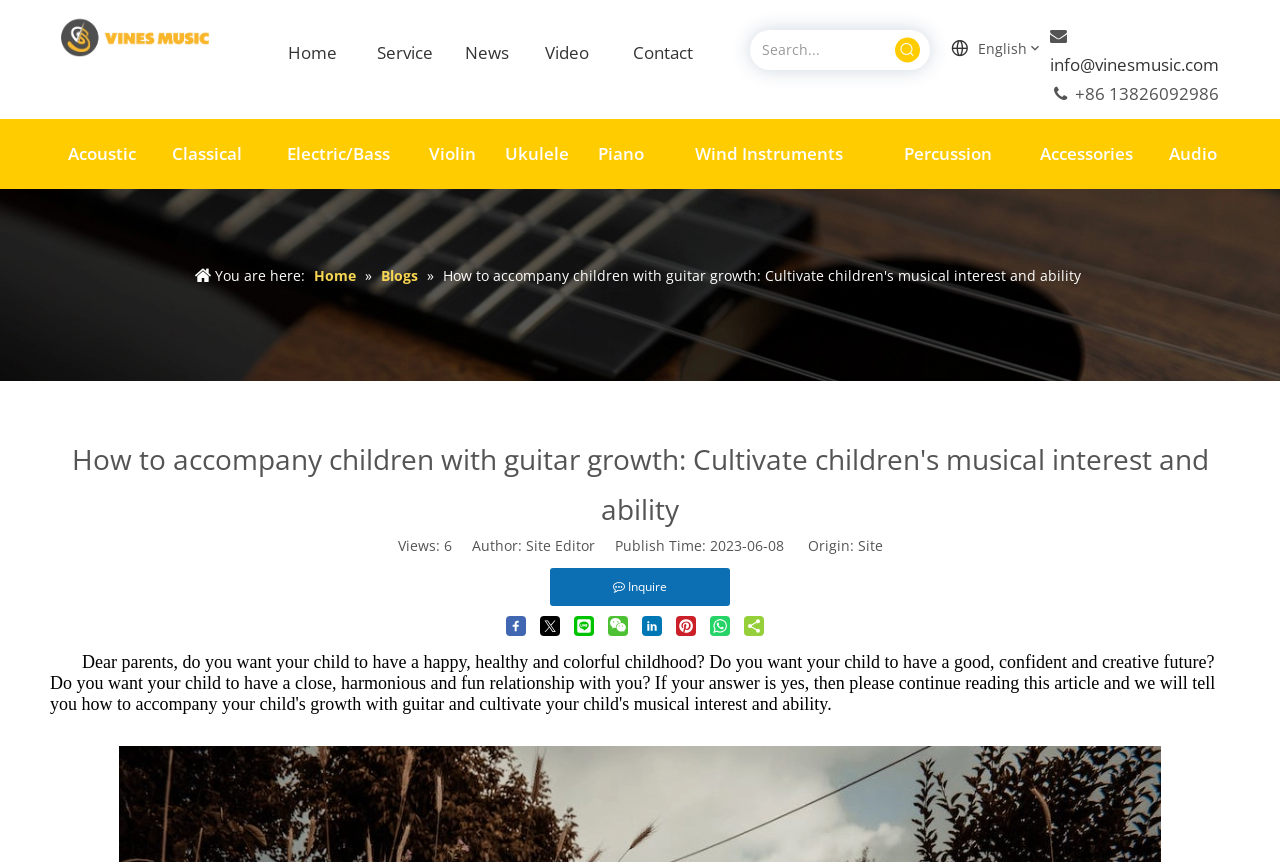Locate the bounding box coordinates of the element I should click to achieve the following instruction: "Search for something".

[0.586, 0.035, 0.679, 0.081]